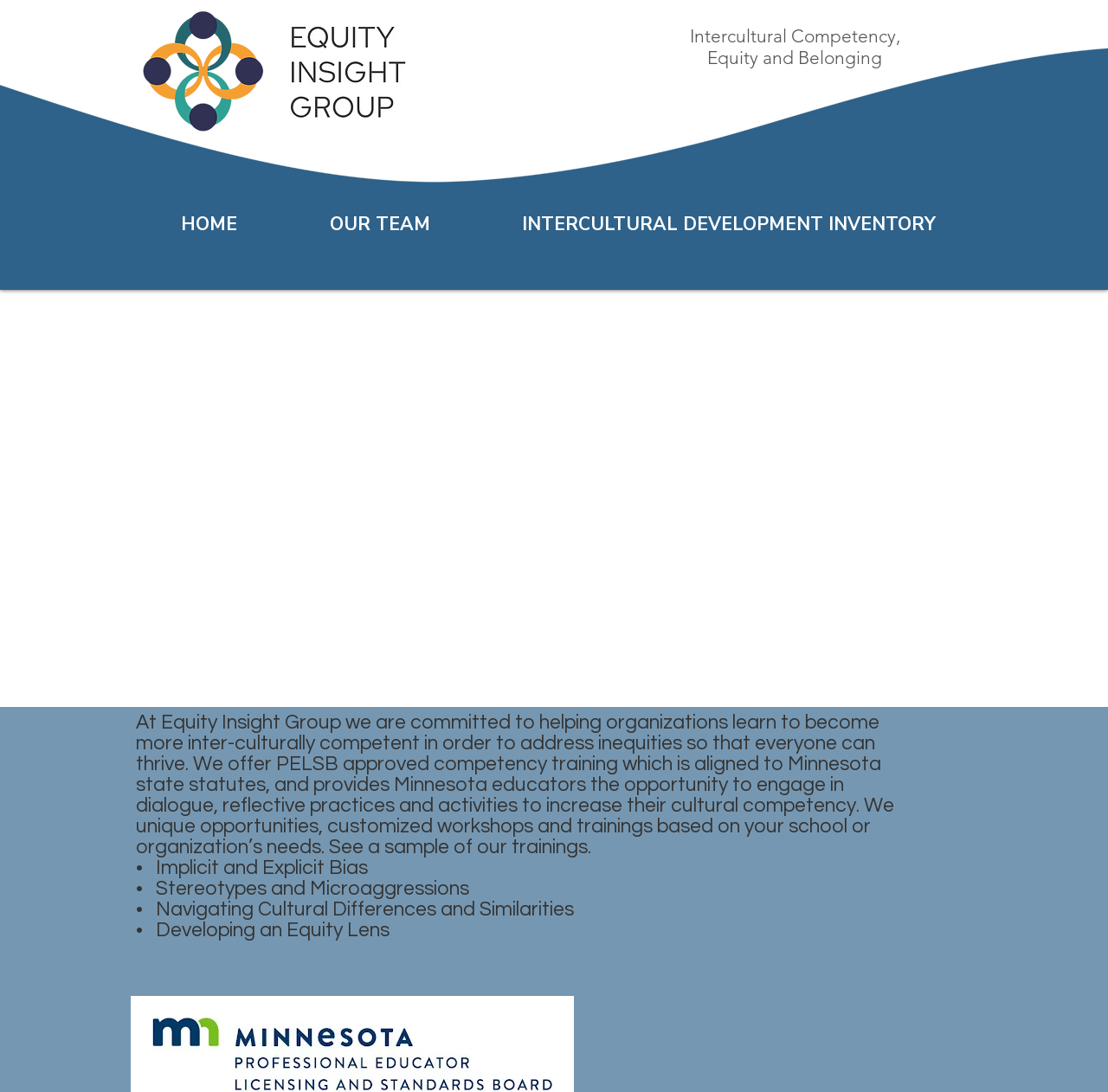Using the given element description, provide the bounding box coordinates (top-left x, top-left y, bottom-right x, bottom-right y) for the corresponding UI element in the screenshot: Credit Application

None